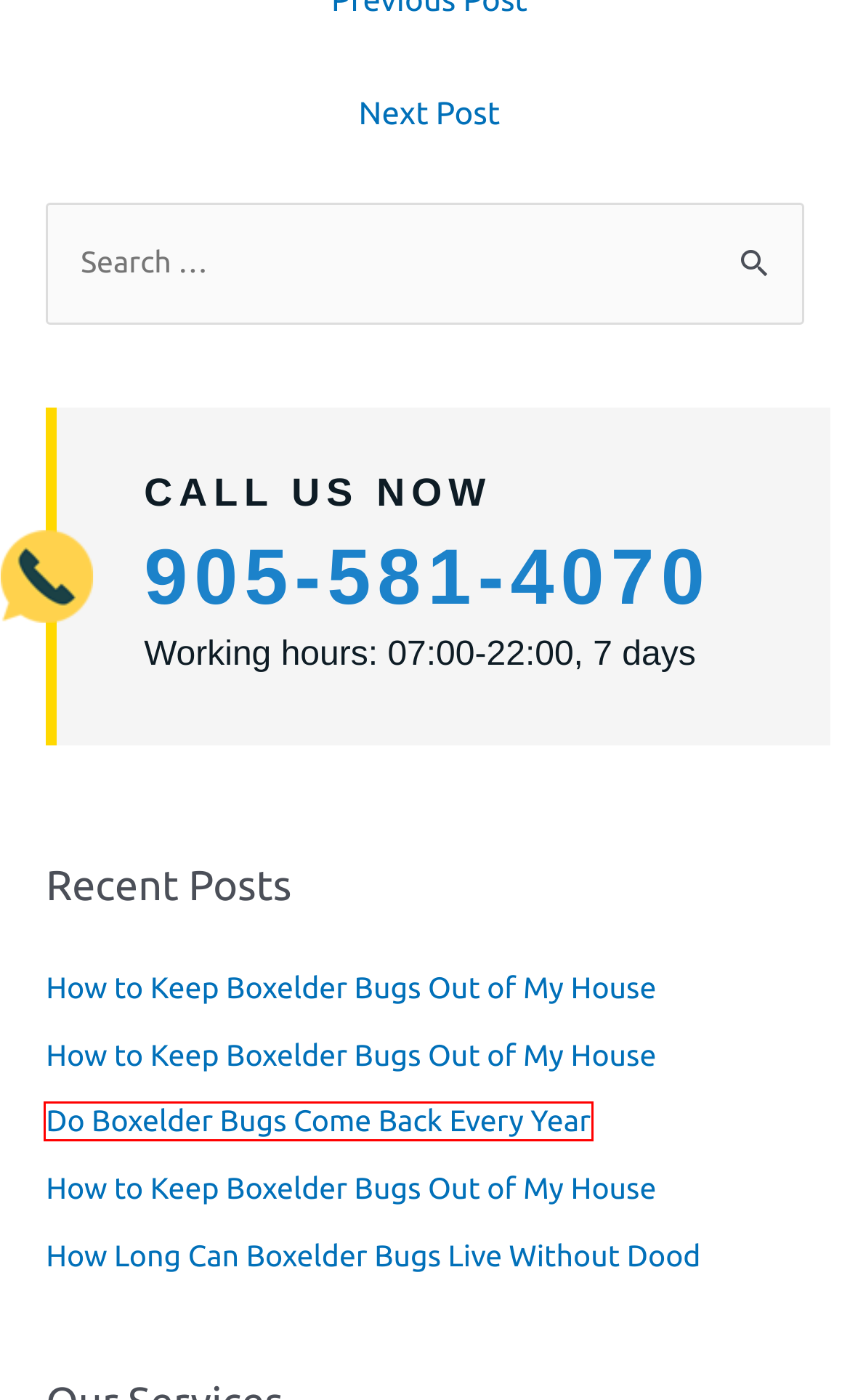You are given a screenshot of a webpage with a red rectangle bounding box. Choose the best webpage description that matches the new webpage after clicking the element in the bounding box. Here are the candidates:
A. How to Keep Boxelder Bugs Out of My House - Exterminator Mississauga
B. Cockroaches Archives - Exterminator Mississauga
C. How Long Can Boxelder Bugs Live Without Dood - Exterminator Mississauga
D. Bed Bug Control Mississauga - Bed Bug Exterminator Mississauga
E. Why Home Remedies Don’t Work When Dealing with an Ant Infestation? - Exterminator Mississauga
F. Mouse Control Mississauga - Mouse Exterminator Mississauga
G. Do Boxelder Bugs Come Back Every Year - Exterminator Mississauga
H. How to Tell if You Have Carpenter Ants - Exterminator Mississauga

G